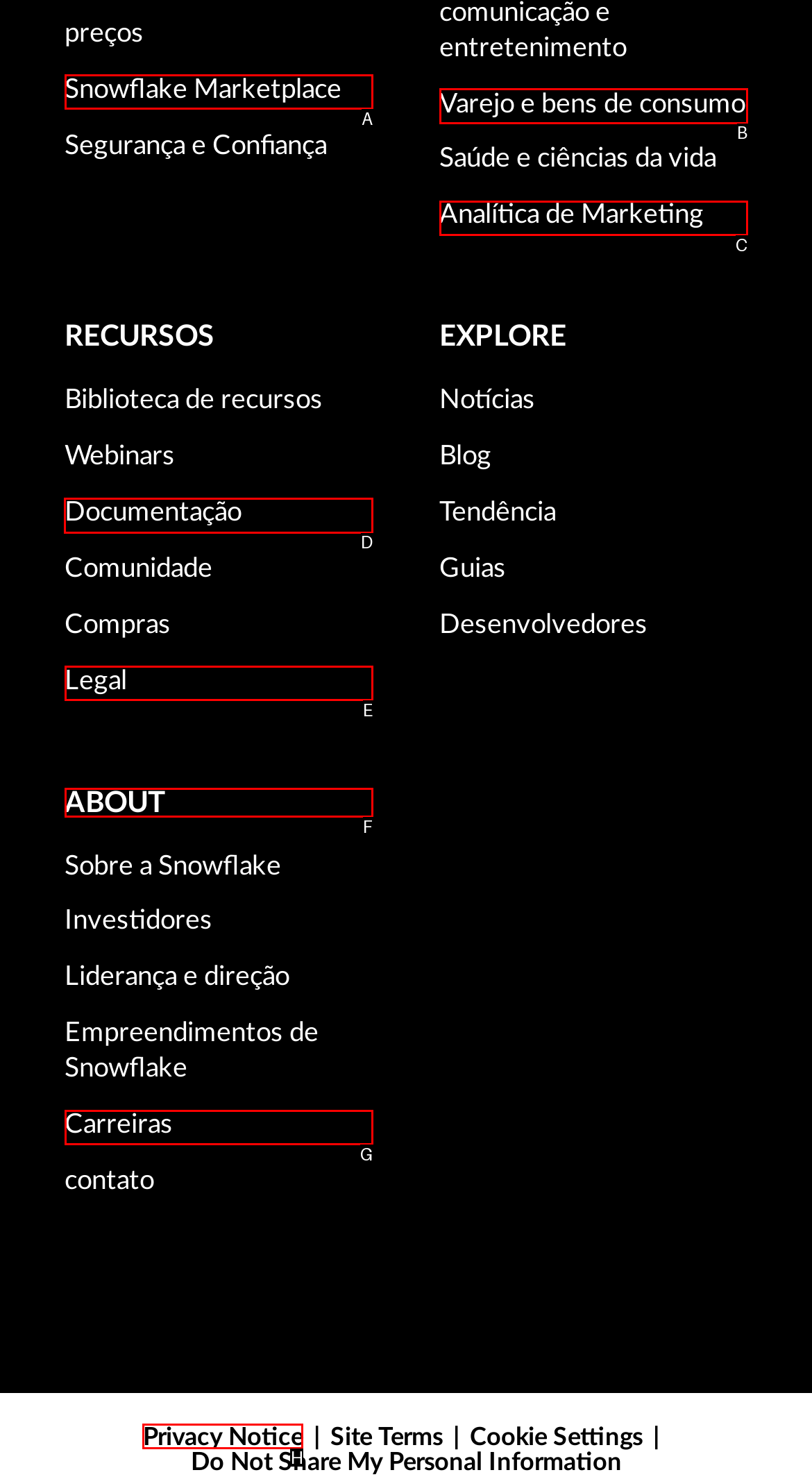Identify the HTML element to click to execute this task: visit EnSafeCo.com Respond with the letter corresponding to the proper option.

None